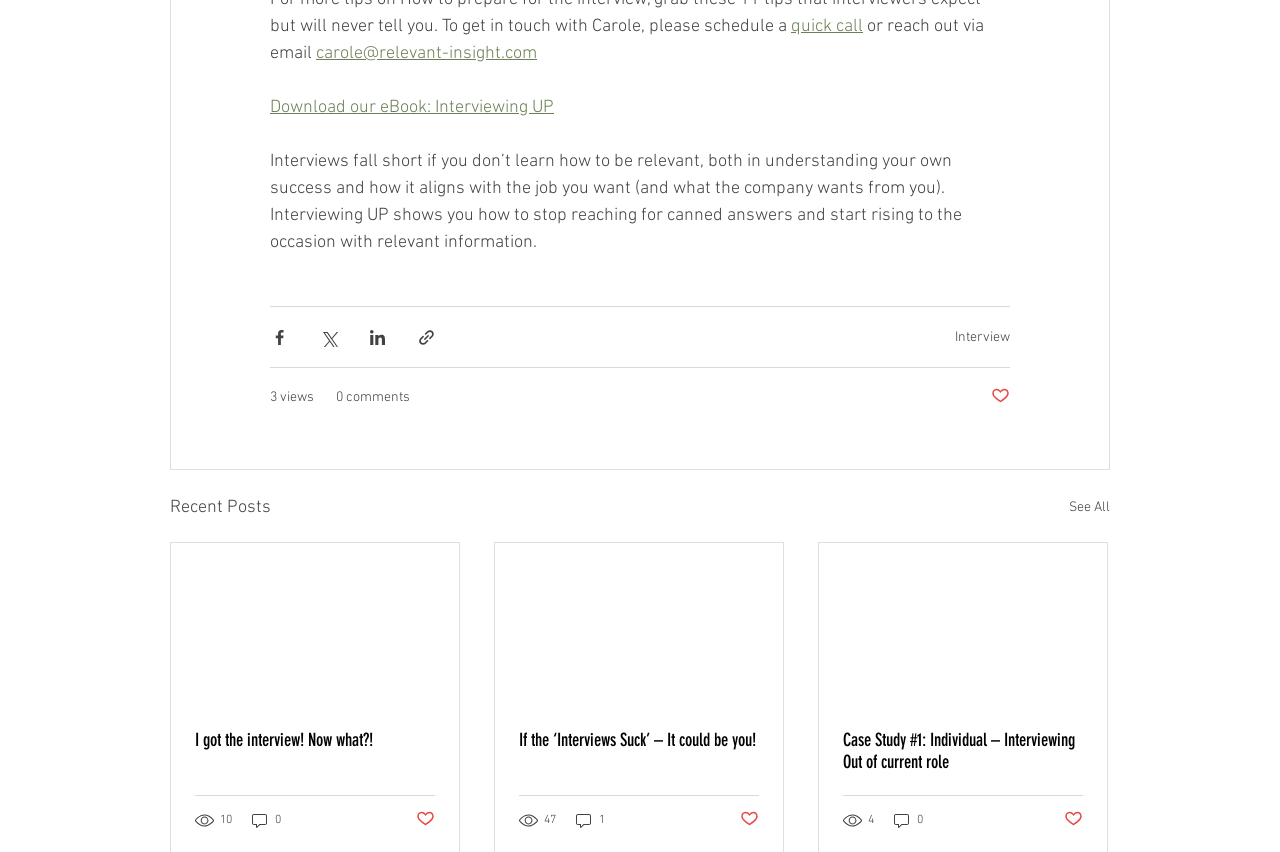Identify the coordinates of the bounding box for the element that must be clicked to accomplish the instruction: "Like the post 'Case Study #1: Individual – Interviewing Out of current role'".

[0.831, 0.95, 0.846, 0.975]